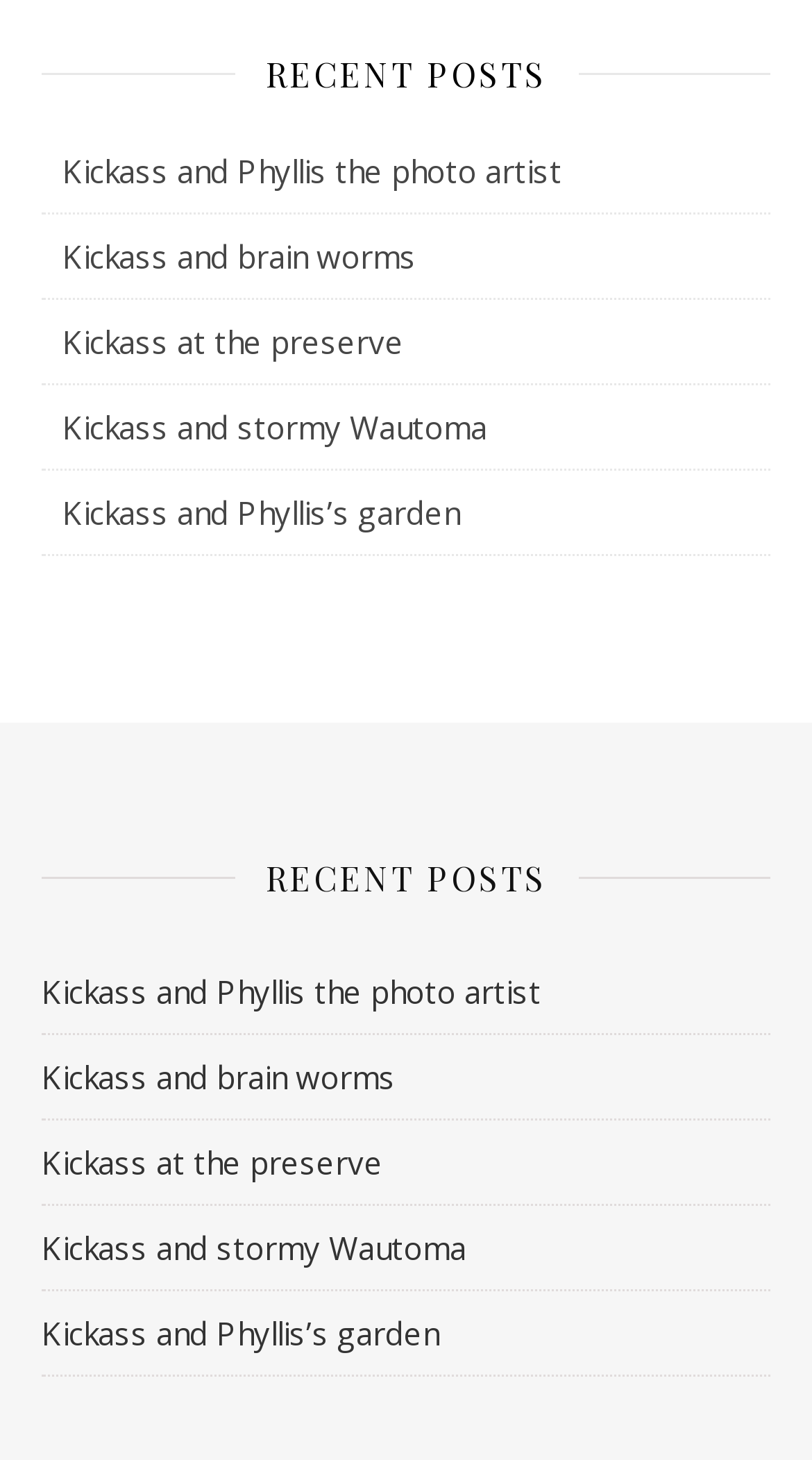Please determine the bounding box coordinates, formatted as (top-left x, top-left y, bottom-right x, bottom-right y), with all values as floating point numbers between 0 and 1. Identify the bounding box of the region described as: Kickass and brain worms

[0.051, 0.709, 0.487, 0.766]